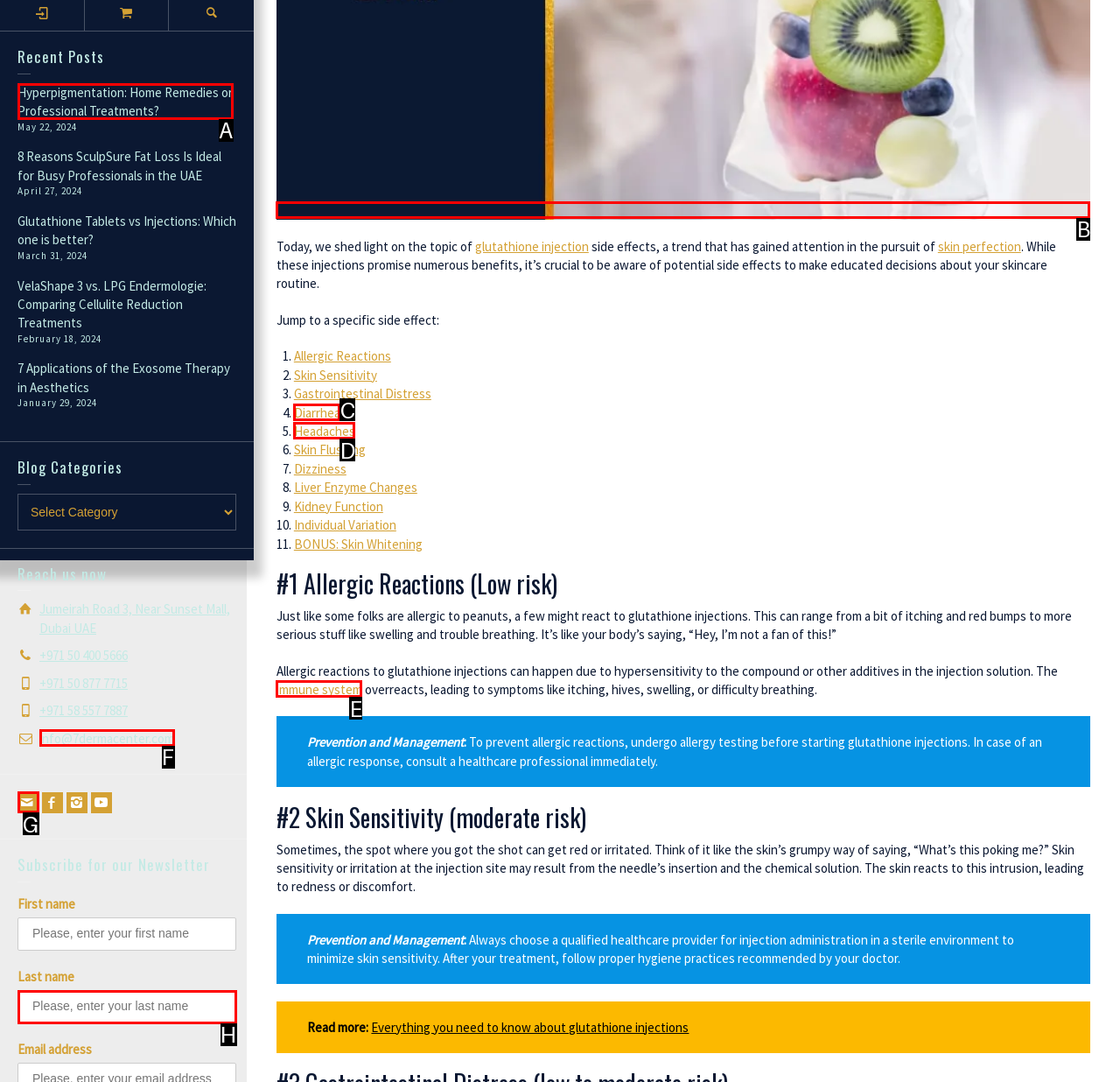Tell me which one HTML element best matches the description: Headaches Answer with the option's letter from the given choices directly.

D